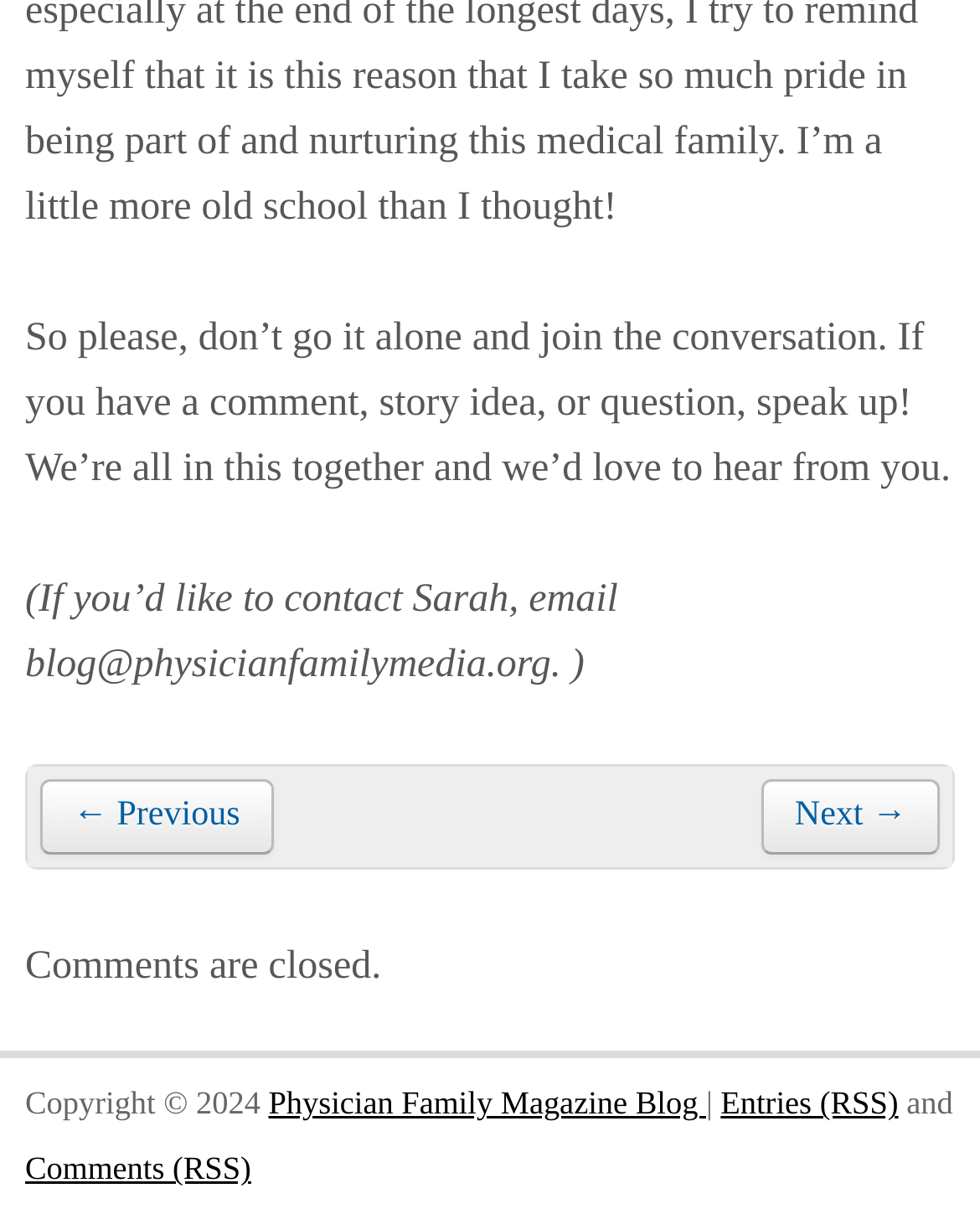Answer the following in one word or a short phrase: 
What is the name of the blog?

Physician Family Magazine Blog